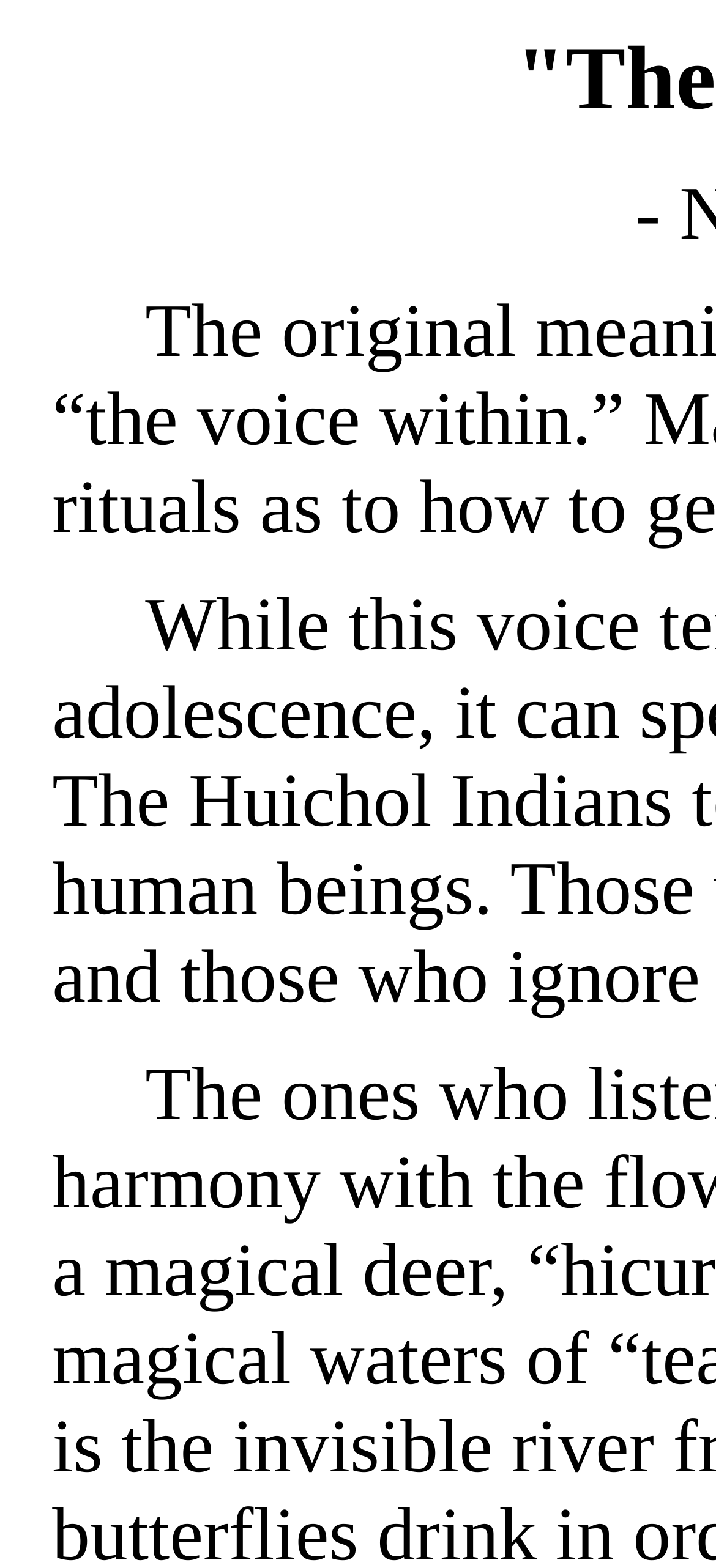What is the primary heading on this webpage?

"The Voice Within"